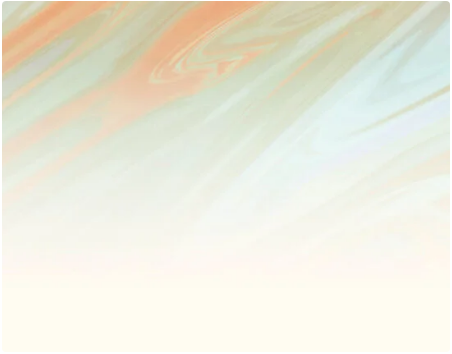Analyze the image and give a detailed response to the question:
What is the ideal context for using this image as a background?

According to the caption, the gentle transitions and soothing visual effect of the image make it an ideal background for discussions about creativity and artistic expression, implying that the image's calming and inspiring atmosphere would complement conversations about art and design.